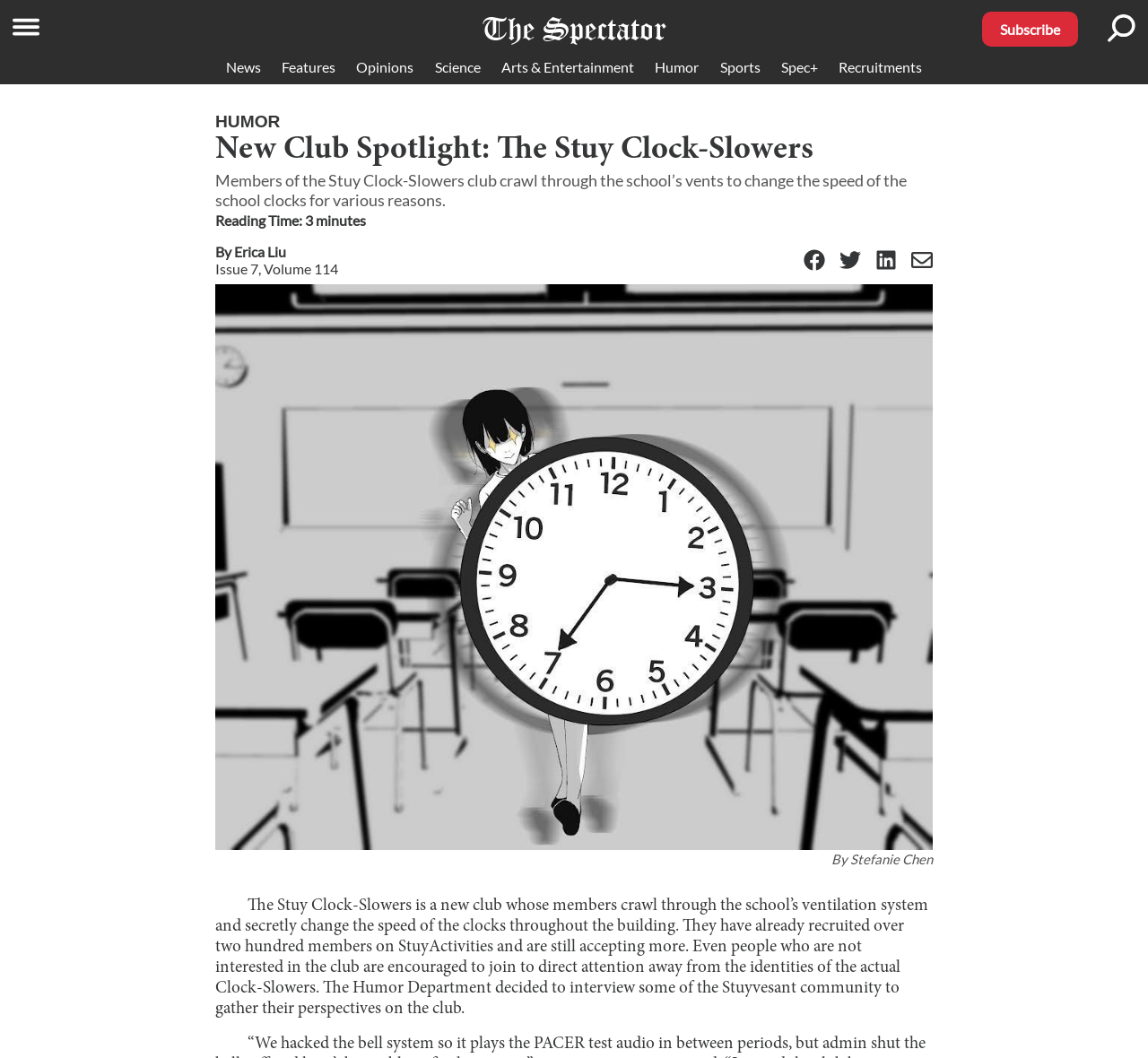How many members has the Stuy Clock-Slowers club recruited?
Please answer using one word or phrase, based on the screenshot.

Over two hundred